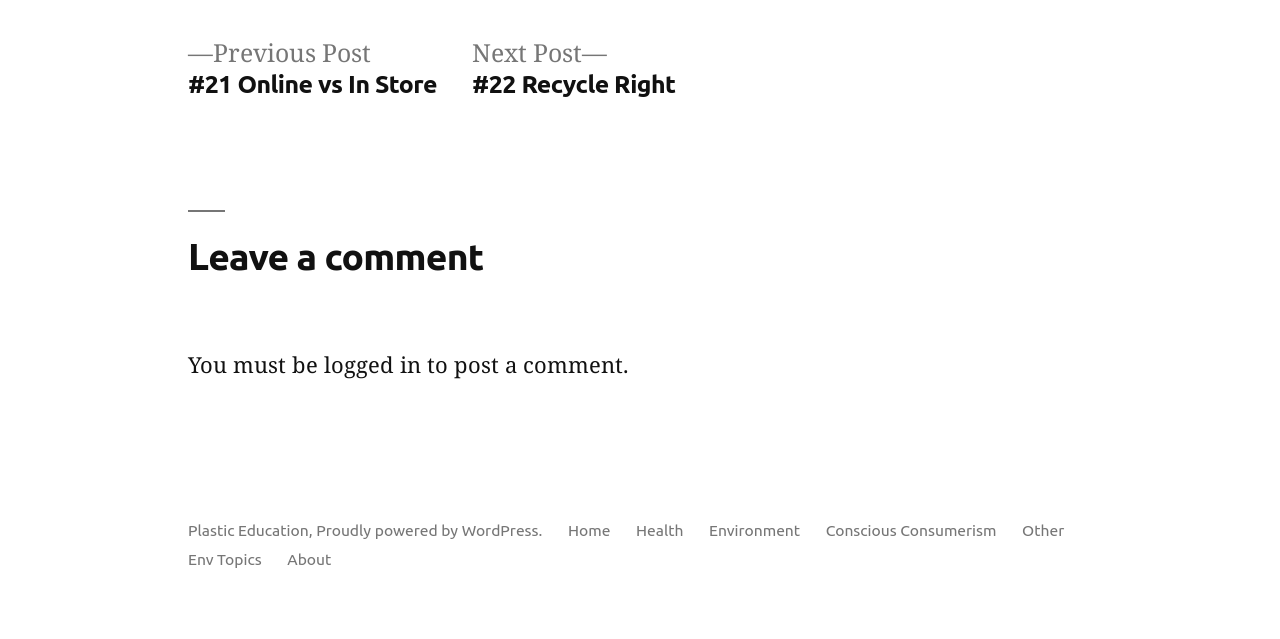Refer to the image and provide an in-depth answer to the question:
What are the categories in the footer menu?

I found the navigation section 'Footer Menu' at the bottom of the page, which contains links to categories such as 'Home', 'Health', 'Environment', 'Conscious Consumerism', and 'Other Env Topics'.